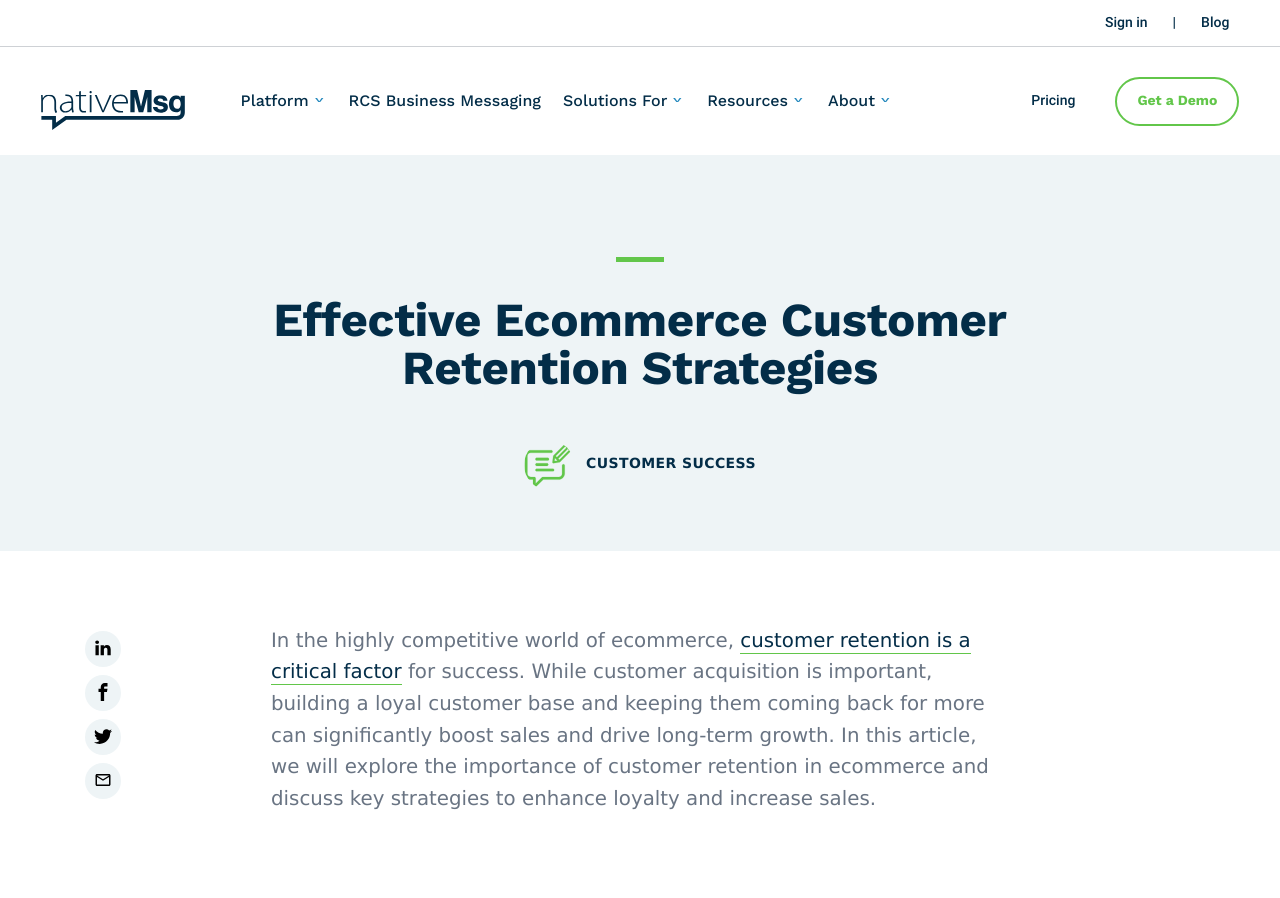What is the image above the article about?
Using the image as a reference, answer with just one word or a short phrase.

NativeMsg logo